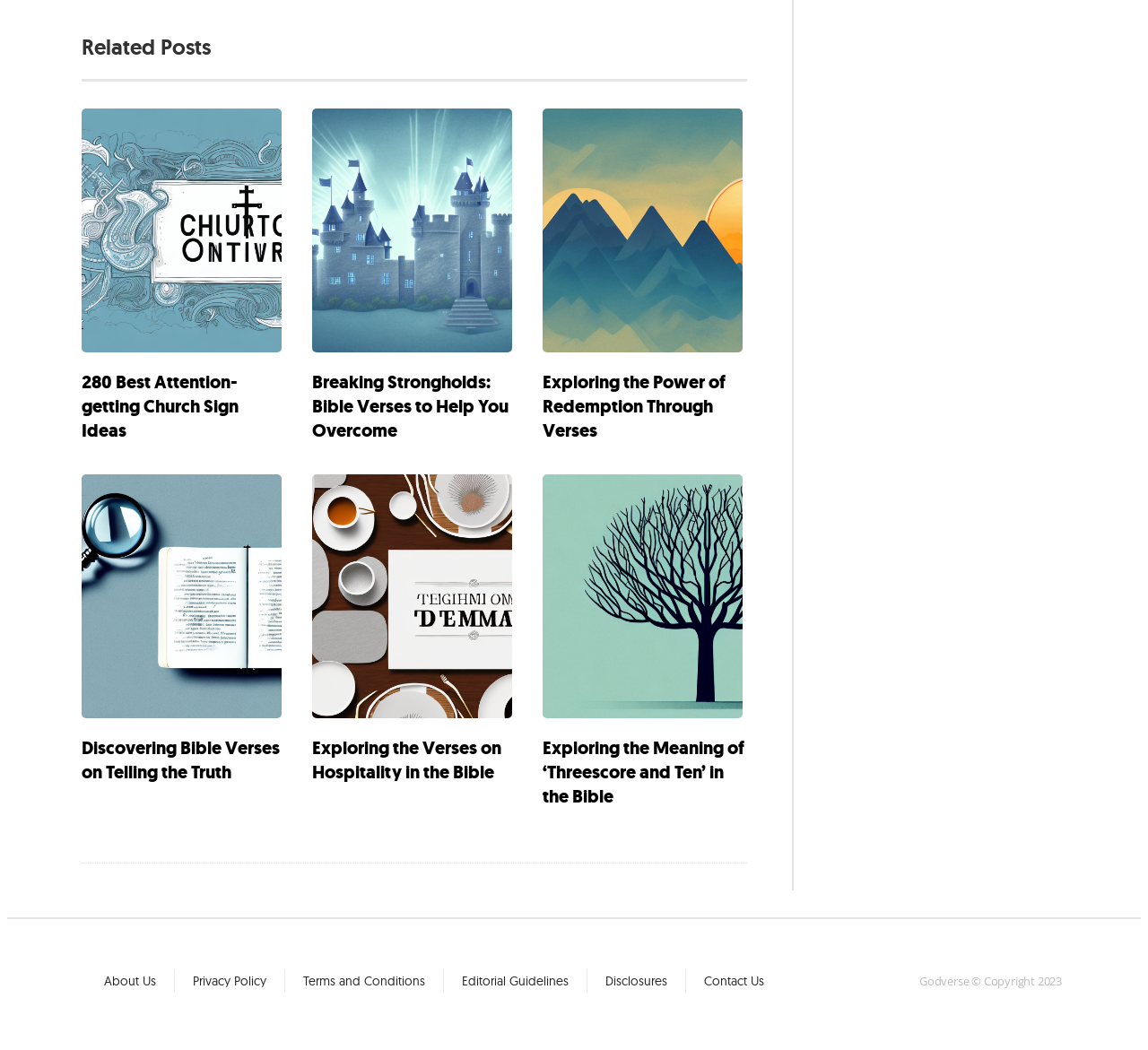What is the copyright year of Godverse?
Using the image as a reference, give an elaborate response to the question.

I found the copyright information at the bottom of the webpage. The heading 'Godverse © Copyright 2023' indicates that the copyright year of Godverse is 2023.